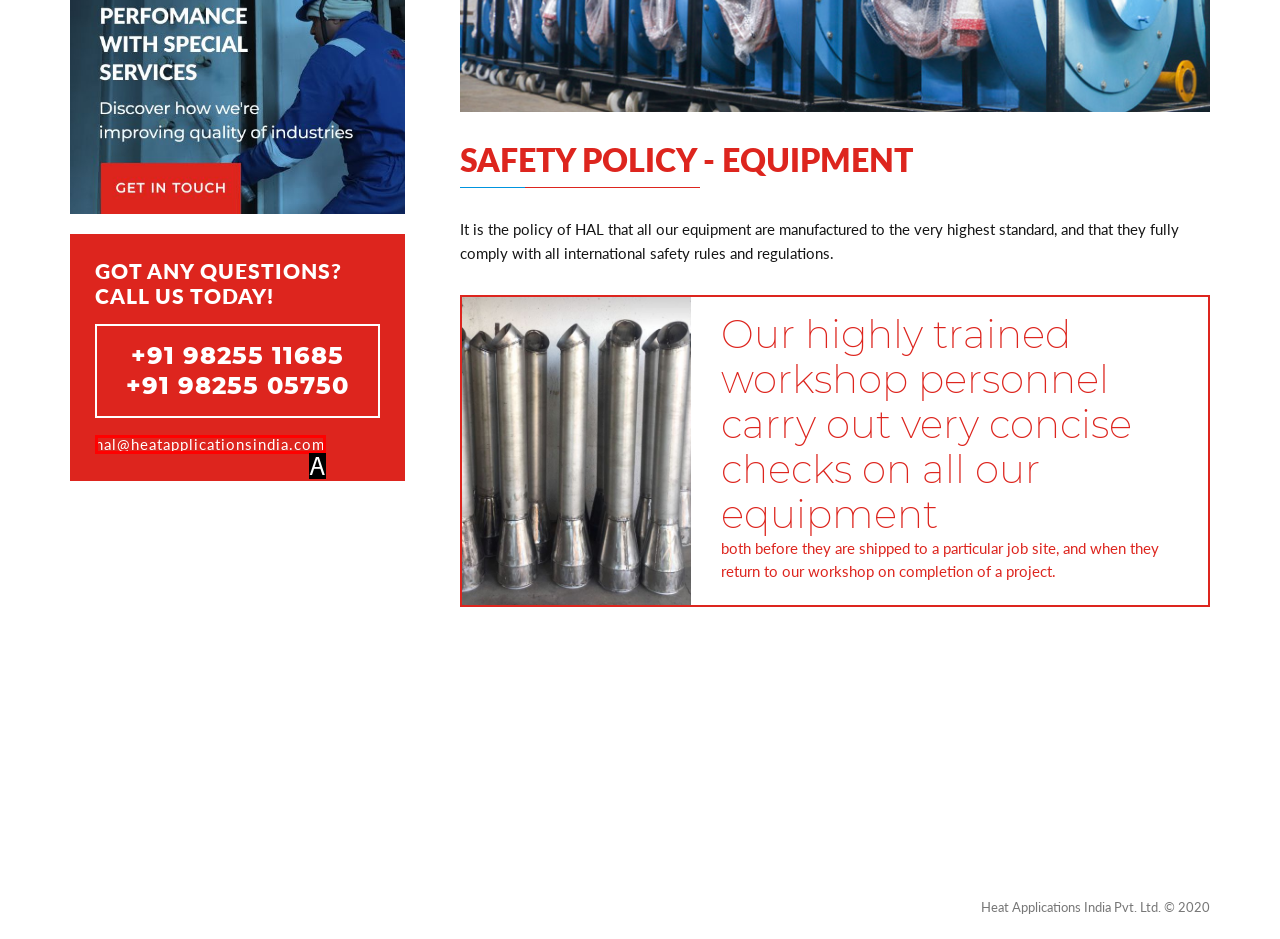Determine which option matches the element description: hal@heatapplicationsindia.com
Reply with the letter of the appropriate option from the options provided.

A